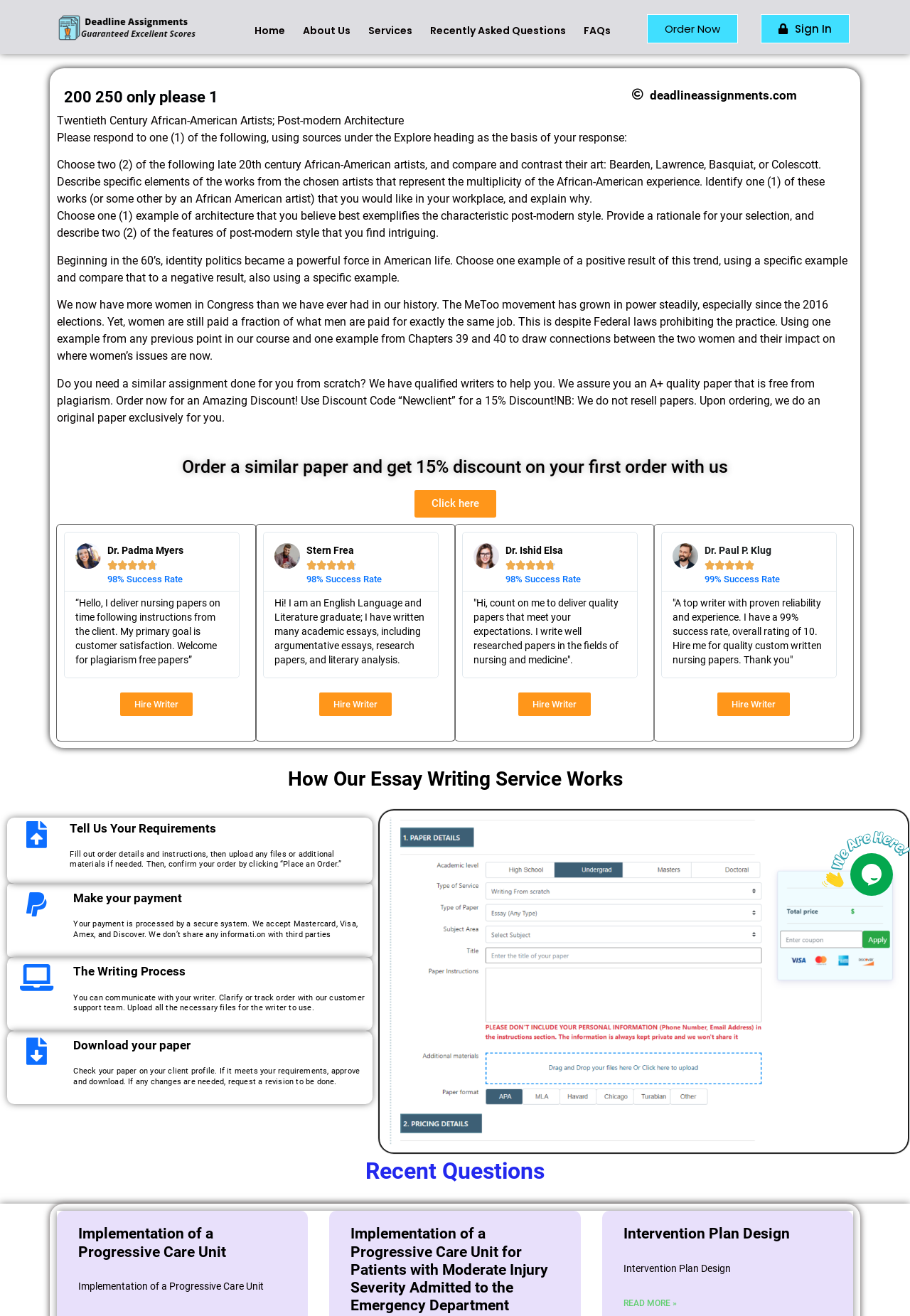Determine the bounding box coordinates for the area you should click to complete the following instruction: "Click on the 'READ MORE »' link".

[0.685, 0.985, 0.743, 0.995]